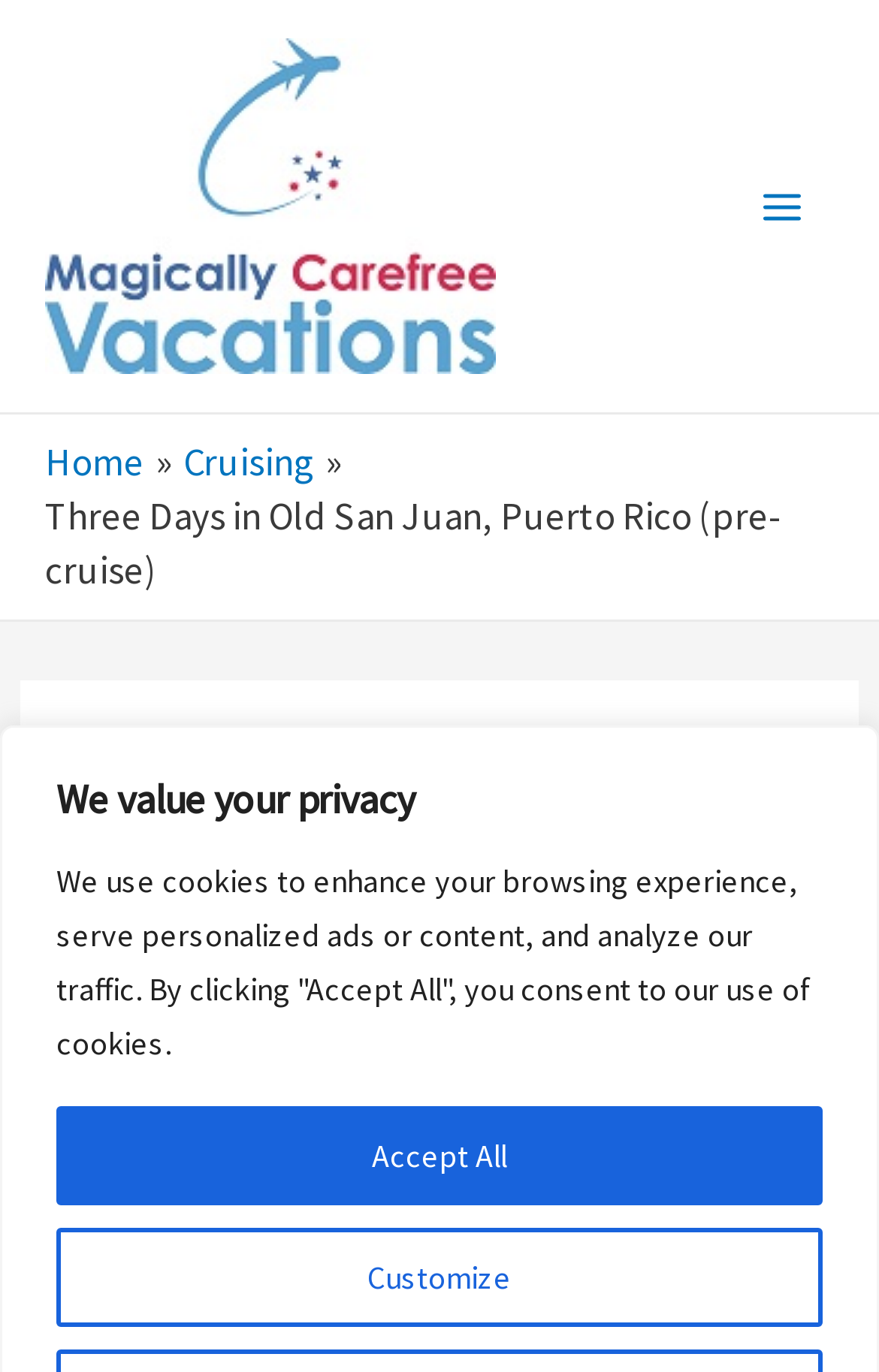Locate the primary headline on the webpage and provide its text.

Three Days in Old San Juan, Puerto Rico (pre-cruise)